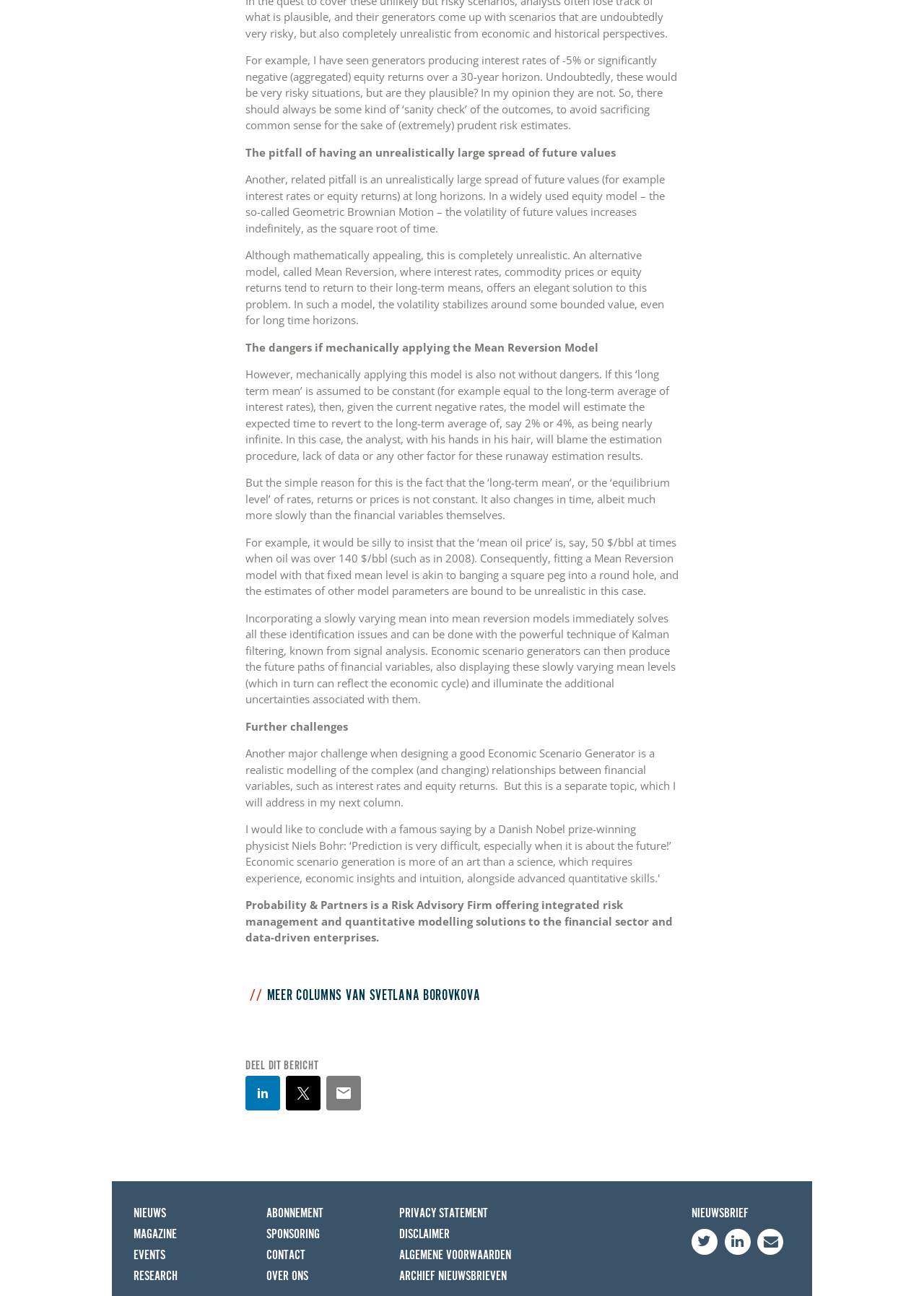Find the bounding box coordinates for the area that must be clicked to perform this action: "Follow on Twitter".

[0.748, 0.948, 0.776, 0.968]